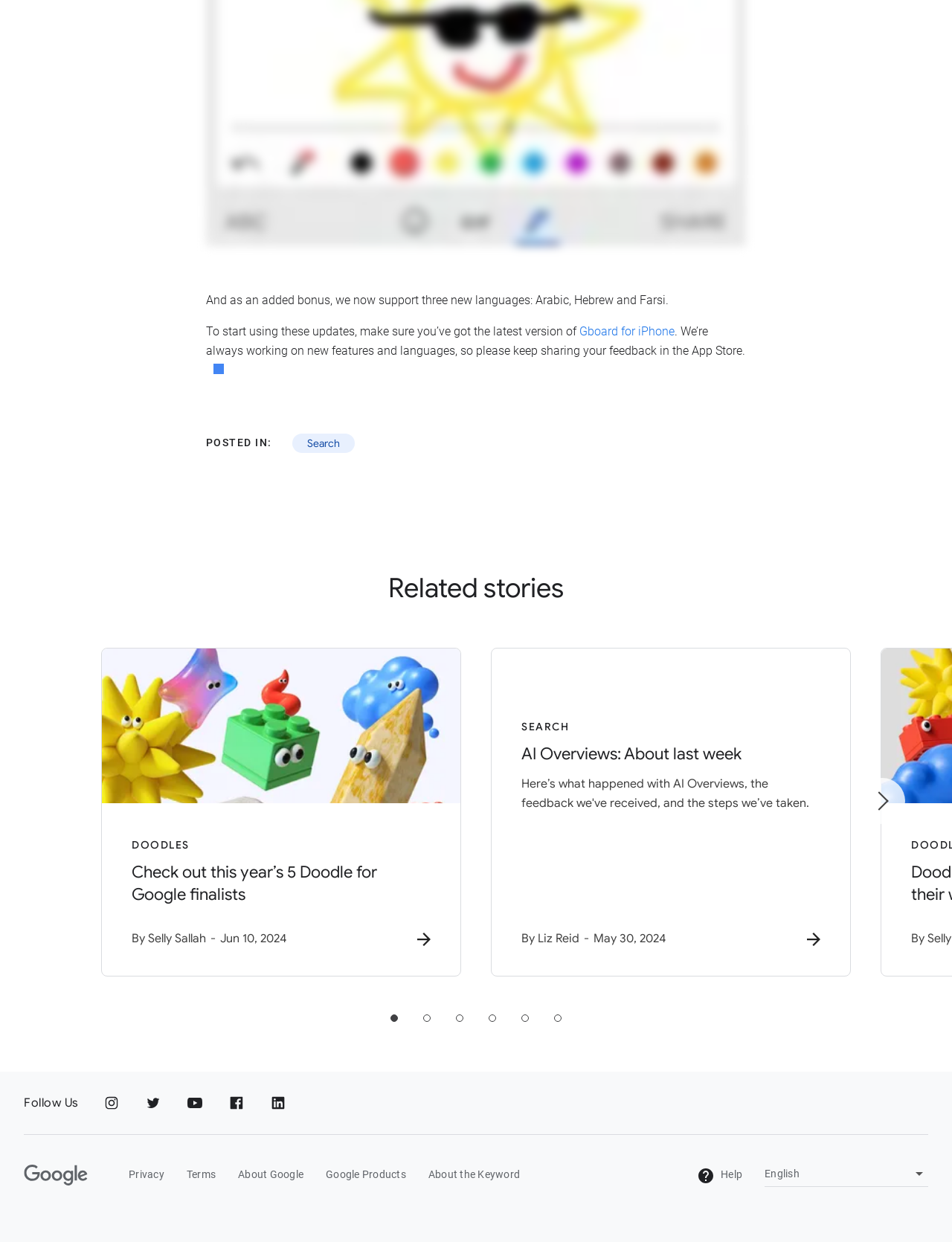Provide a single word or phrase to answer the given question: 
How can users navigate to the next page?

By clicking the 'Next' button